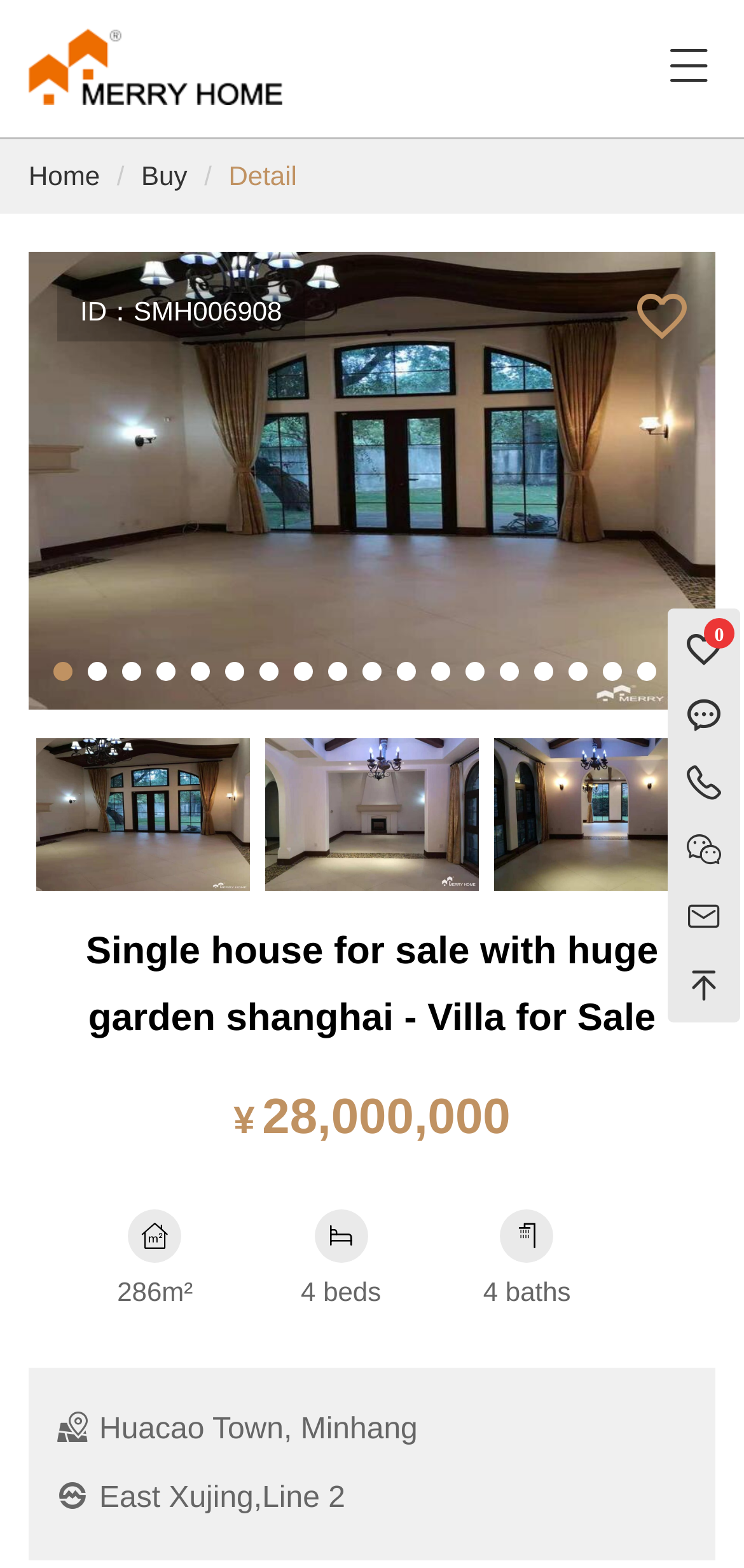Where is the villa located?
Look at the webpage screenshot and answer the question with a detailed explanation.

I found the location of the villa by looking at the text 'Huacao Town, Minhang' which is located in a table below the villa's description and details.